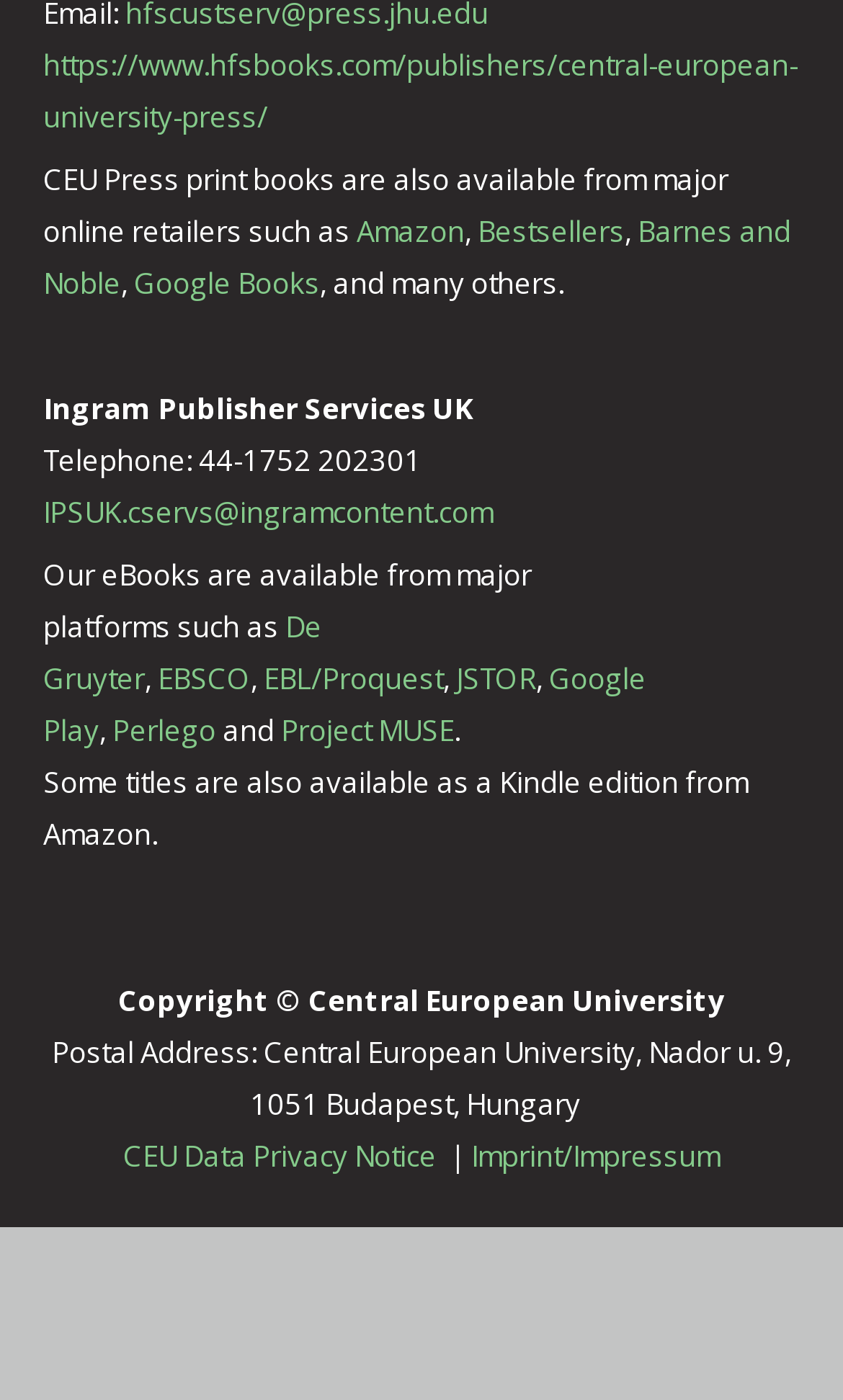Determine the bounding box for the UI element that matches this description: "Mobile lifters".

None